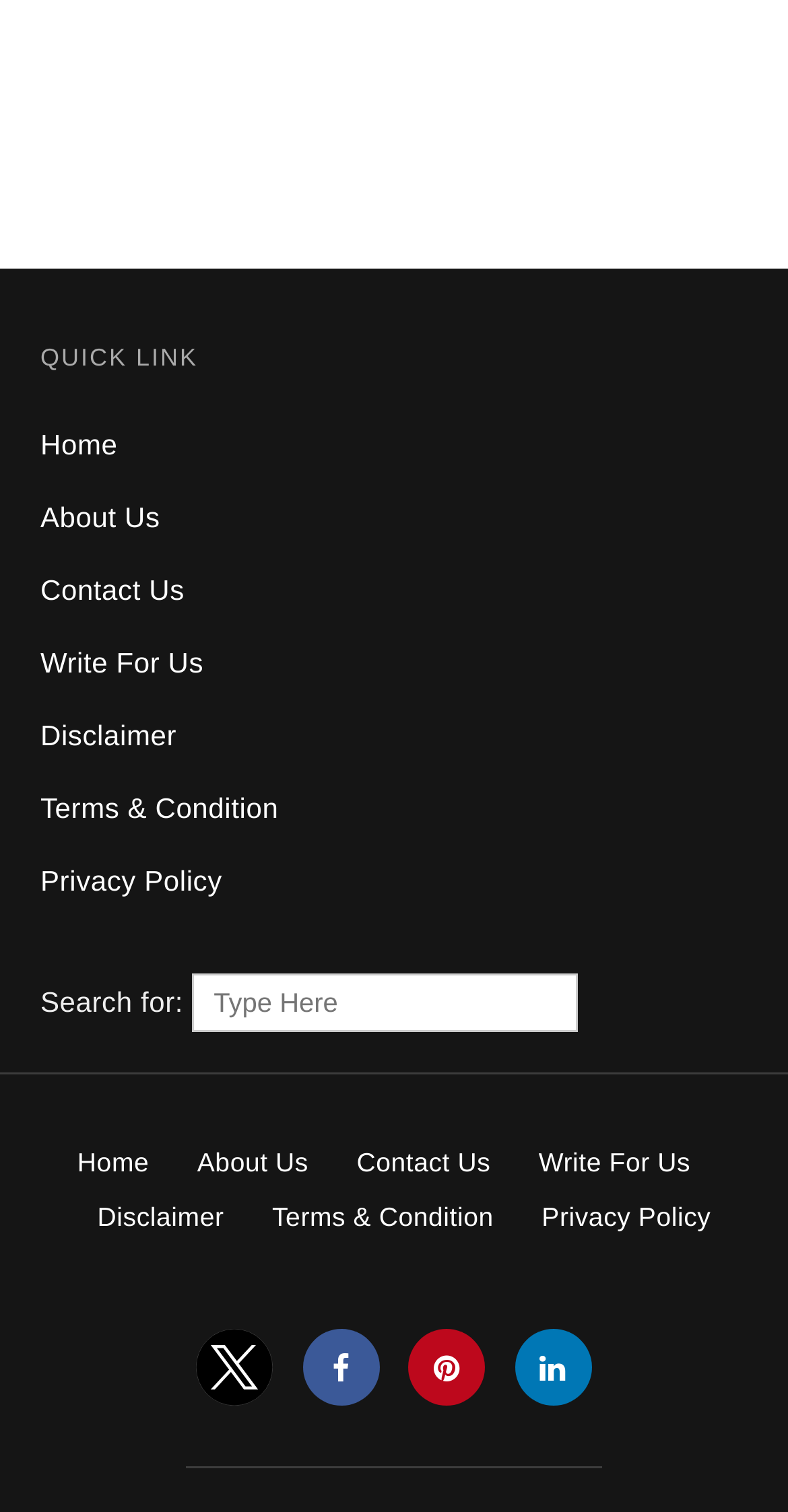Locate the bounding box coordinates for the element described below: "Terms & Condition". The coordinates must be four float values between 0 and 1, formatted as [left, top, right, bottom].

[0.051, 0.524, 0.353, 0.545]